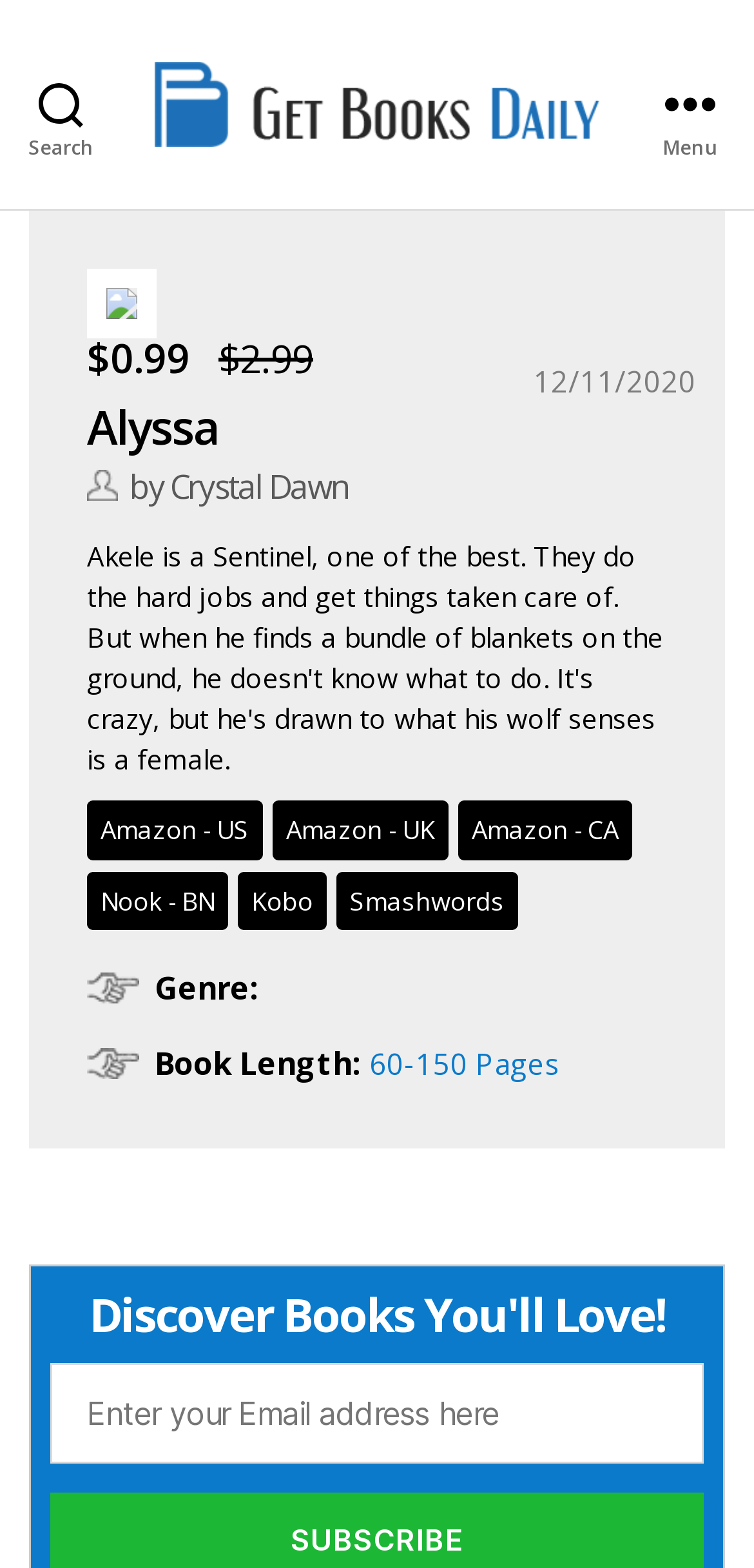What is the purpose of the textbox? Look at the image and give a one-word or short phrase answer.

Enter Email address